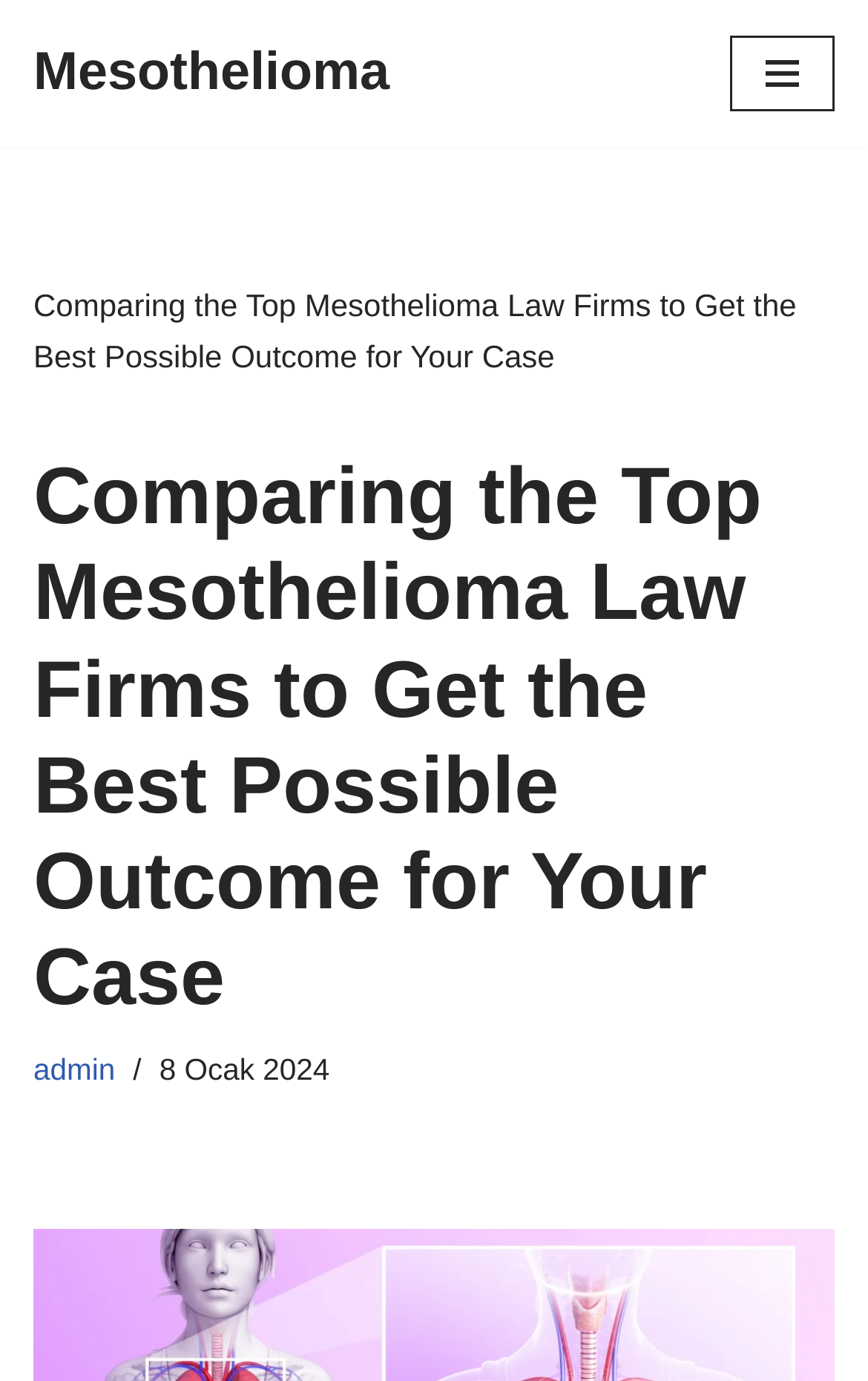Respond to the question below with a concise word or phrase:
What is the purpose of the link 'İçeriğe geç'?

To skip to content